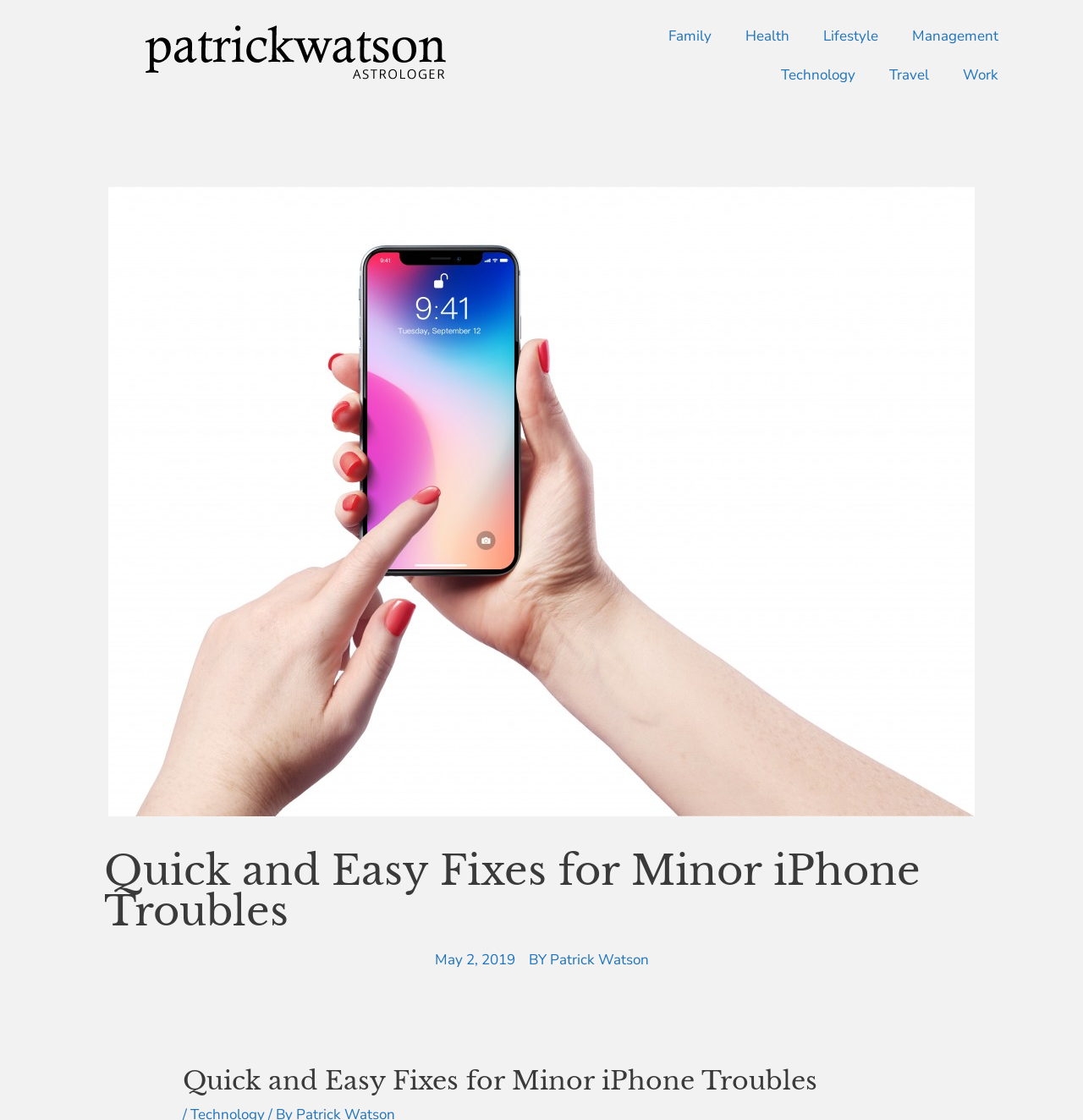Can you specify the bounding box coordinates of the area that needs to be clicked to fulfill the following instruction: "Read the article about Quick and Easy Fixes for Minor iPhone Troubles"?

[0.096, 0.759, 0.904, 0.832]